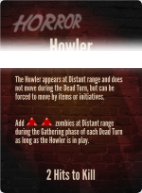What is the name of the character on the card?
Provide a detailed and extensive answer to the question.

The name of the character on the card is 'Howler', which is showcased in a slightly larger font below the title 'HORROR'.